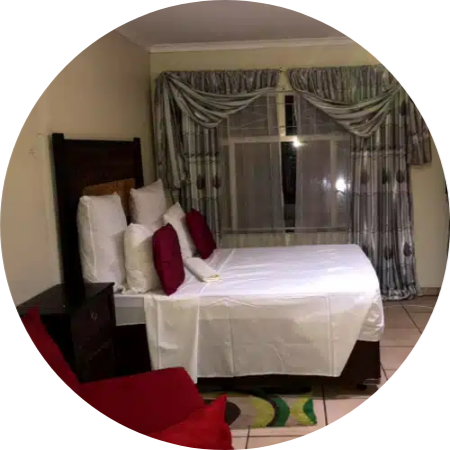Give a complete and detailed account of the image.

The image showcases a cozy guest room at Kaste Guesthouse, featuring a neatly made bed adorned with white linens and complemented by red accent pillows. The room is warmly illuminated, highlighting its inviting atmosphere. To the left, there is a dark wooden nightstand that adds a touch of elegance. Large windows, dressed with sheer curtains, frame the room, allowing natural light to filter in while providing a view outside. The floor is partially covered by a colorful area rug, which adds a pop of color to the neutral-toned tiles. This space perfectly embodies the tidy, hospitable environment that guests can expect at Kaste Guesthouse in Limpopo.